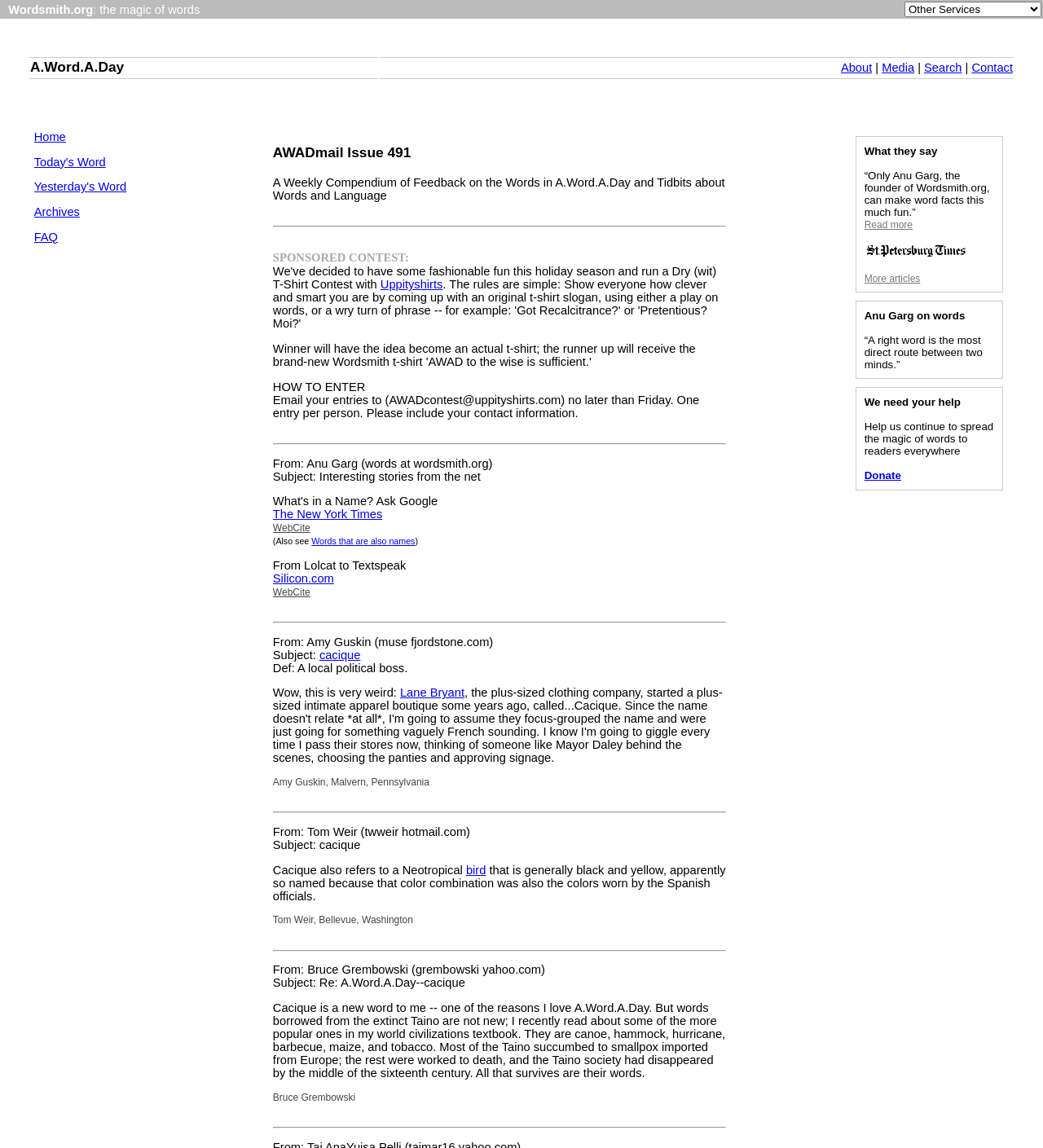Produce an extensive caption that describes everything on the webpage.

The webpage is dedicated to "A.Word.A.Day" and features Issue 491 of AWADmail. At the top, there is a layout table with two cells, one containing the title "Wordsmith.org: the magic of words" and the other containing a combobox labeled "Other Services". 

Below this, there is a table with a single row and multiple cells. The first cell contains the title "A.Word.A.Day" and a link to it. The second cell has a series of links to other pages, including "About", "Media", "Search", and "Contact". The third cell contains a link to "Home" and several other links, including "Today's Word", "Yesterday's Word", "Archives", and "FAQ".

The main content of the page is divided into sections, each separated by a horizontal separator line. The first section has a heading "AWADmail Issue 491" and contains a series of links and text, including a description of how to enter a contest and a message from Anu Garg, the founder of Wordsmith.org.

The following sections contain stories and comments from readers, each with a heading indicating the sender's name and email address. The stories and comments are about interesting words and their meanings, including "cacique", which is discussed in several sections. There are also links to external websites, such as The New York Times and Silicon.com.

At the bottom of the page, there is a layout table with a single cell containing a series of links and text, including a quote from Anu Garg and a request for donations to support the website.